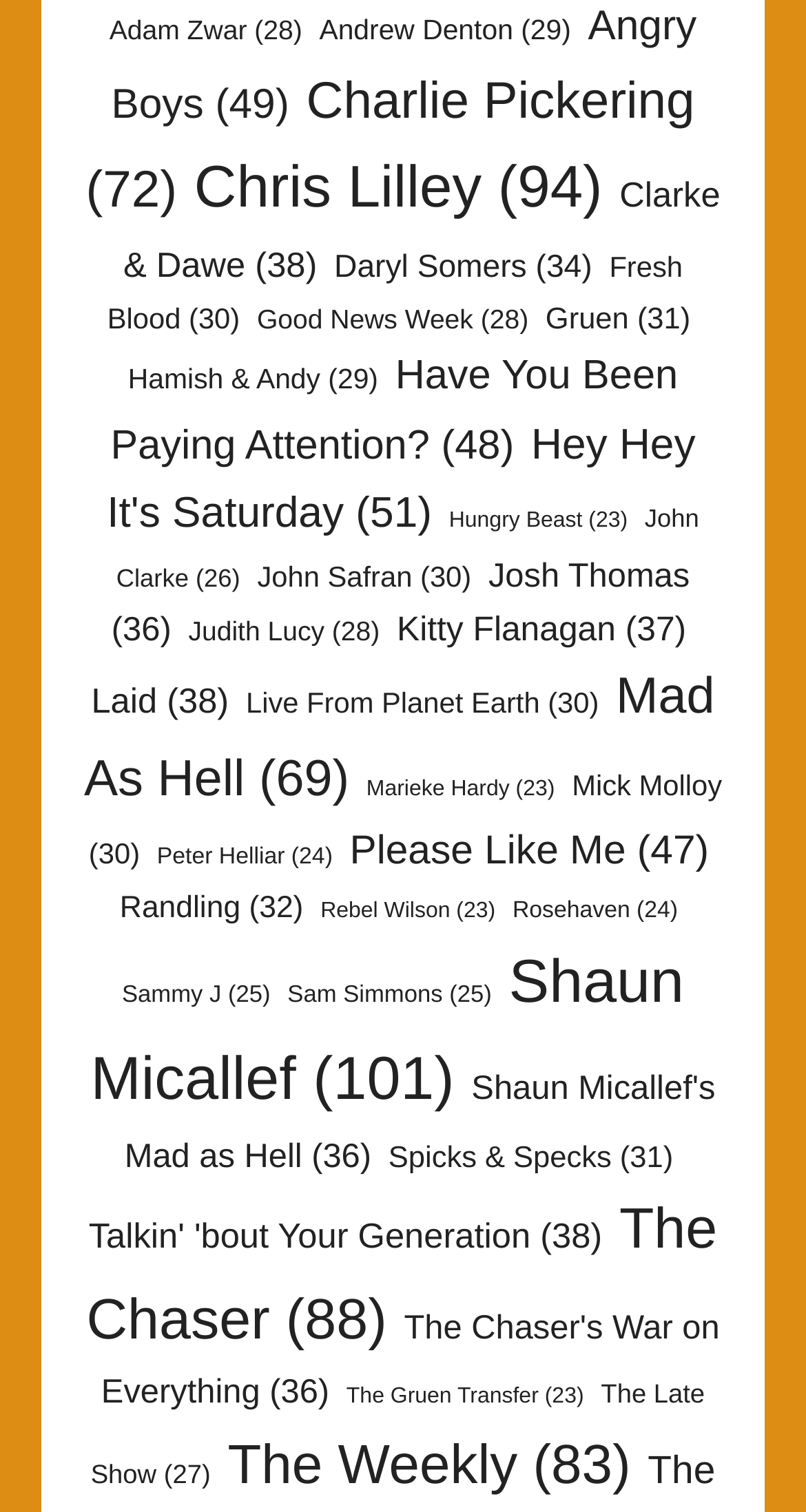Provide a brief response to the question below using a single word or phrase: 
What is the name of the person with 101 items?

Shaun Micallef